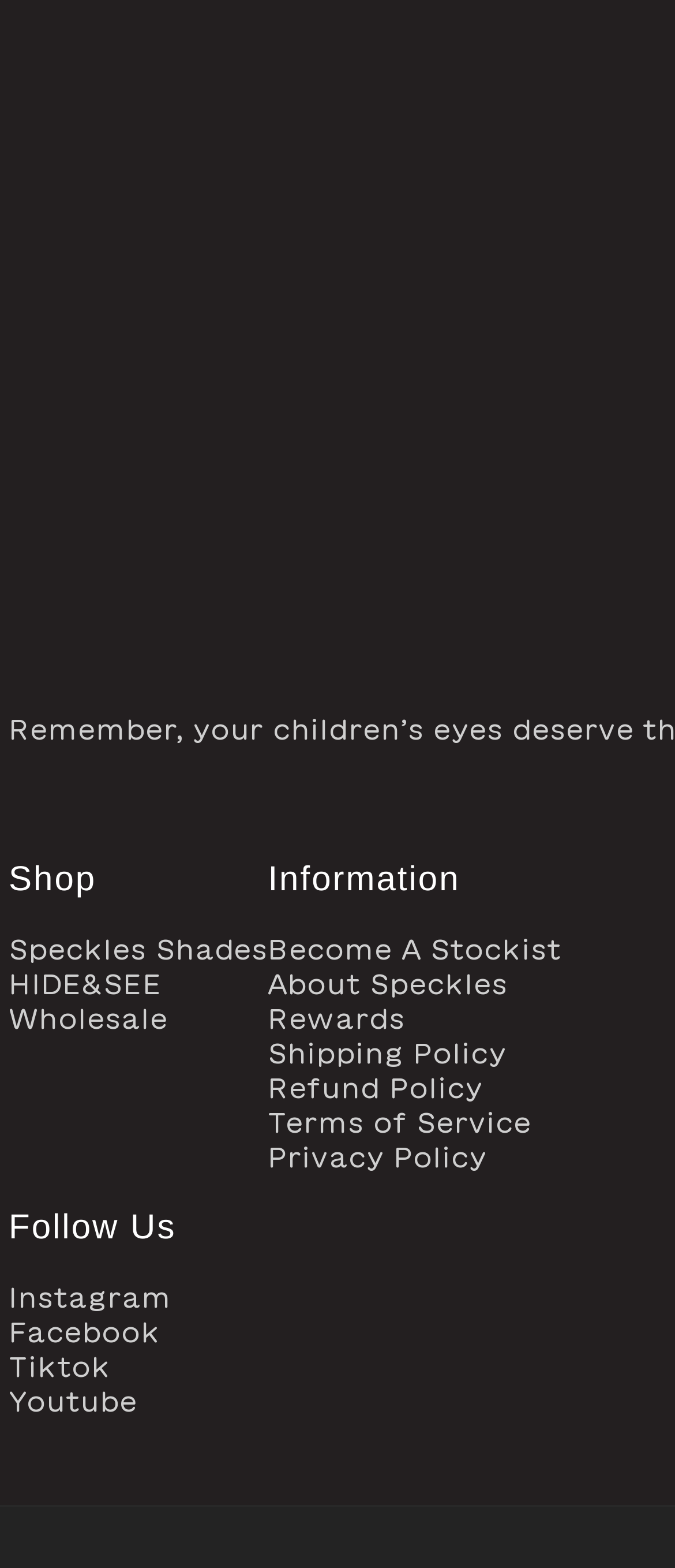Respond to the question below with a single word or phrase:
How many main sections are there on the webpage?

3